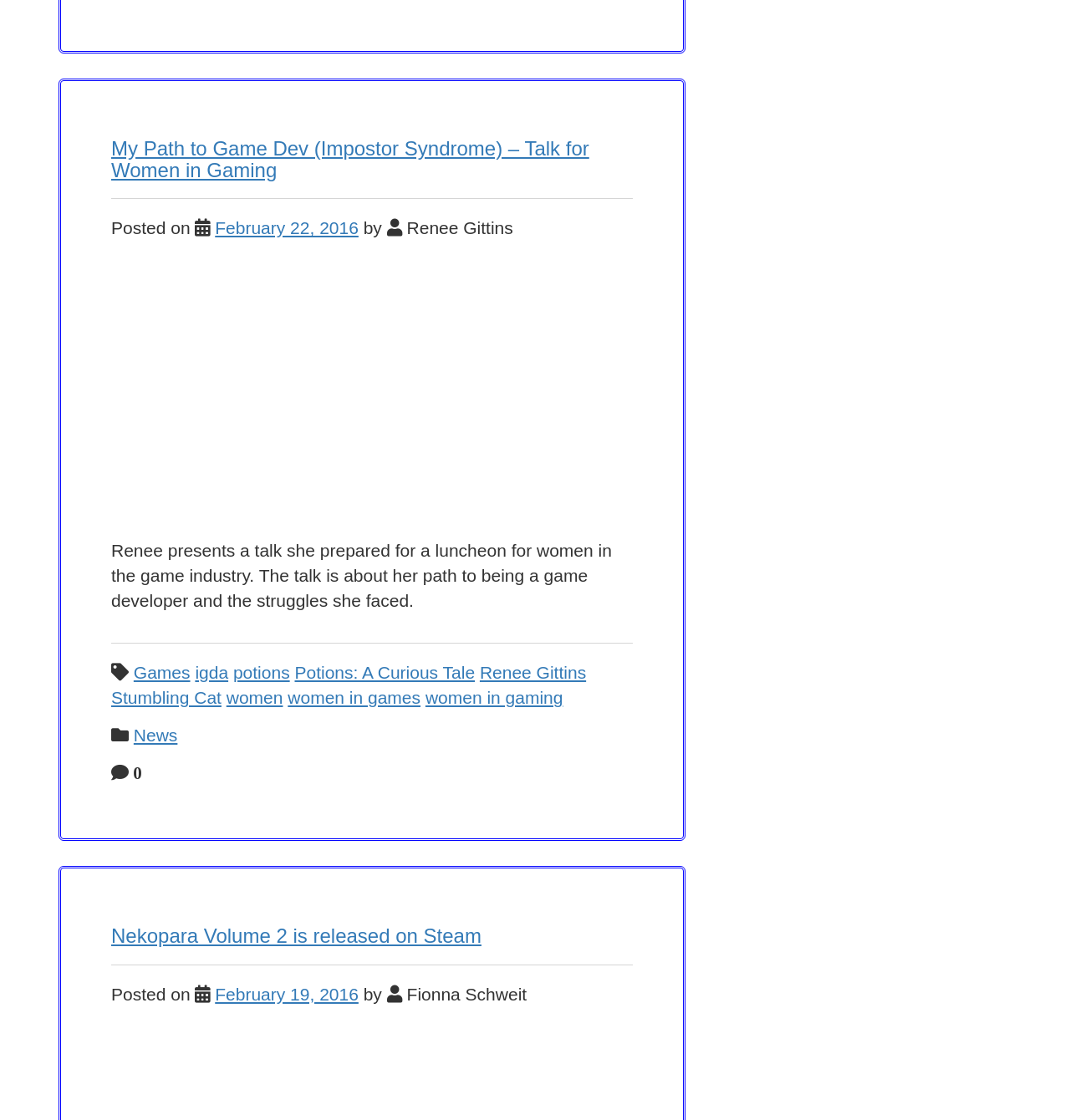Locate the UI element described as follows: "women in gaming". Return the bounding box coordinates as four float numbers between 0 and 1 in the order [left, top, right, bottom].

[0.398, 0.614, 0.526, 0.632]